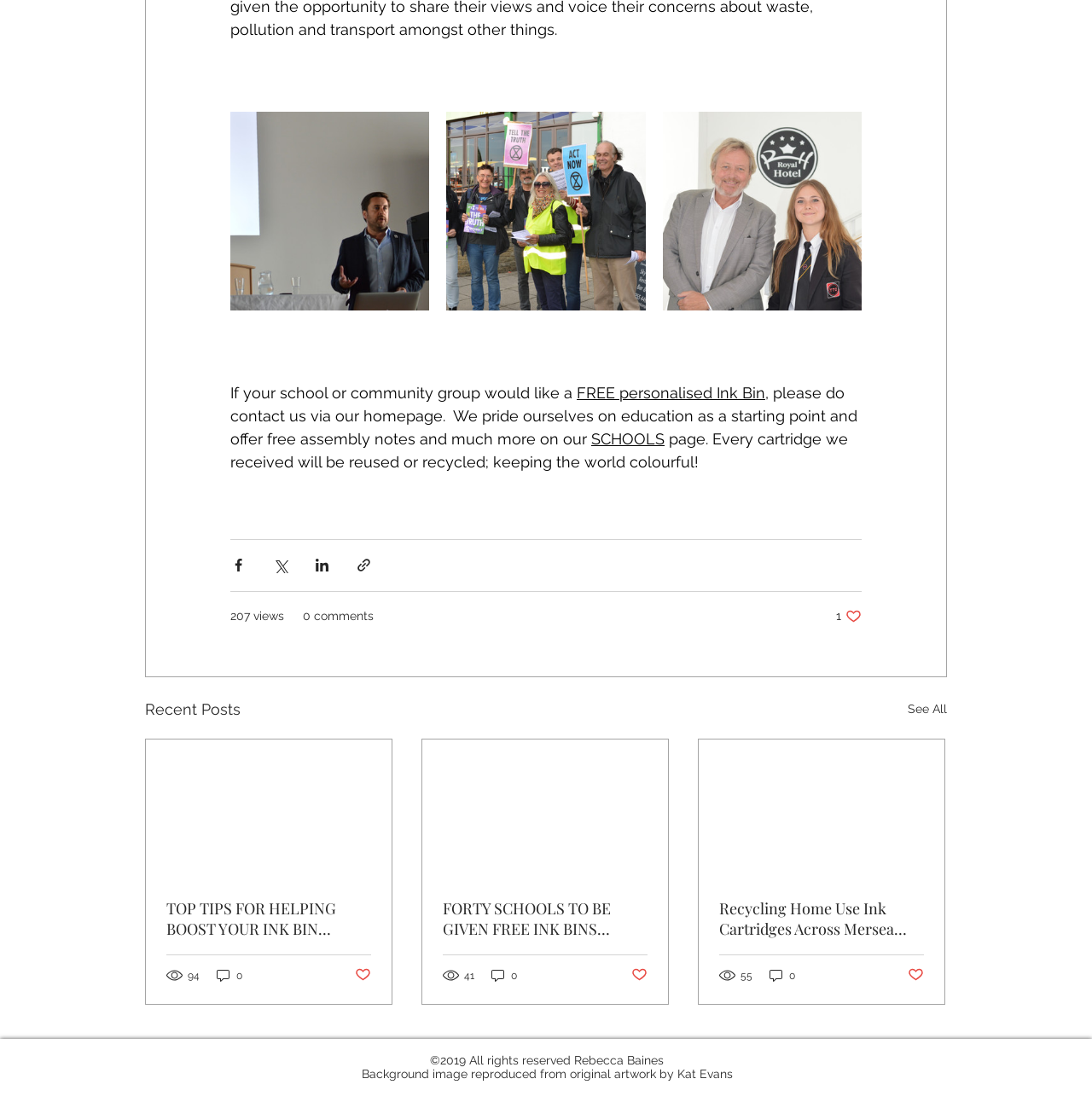How many views does the top article have?
From the image, provide a succinct answer in one word or a short phrase.

207 views